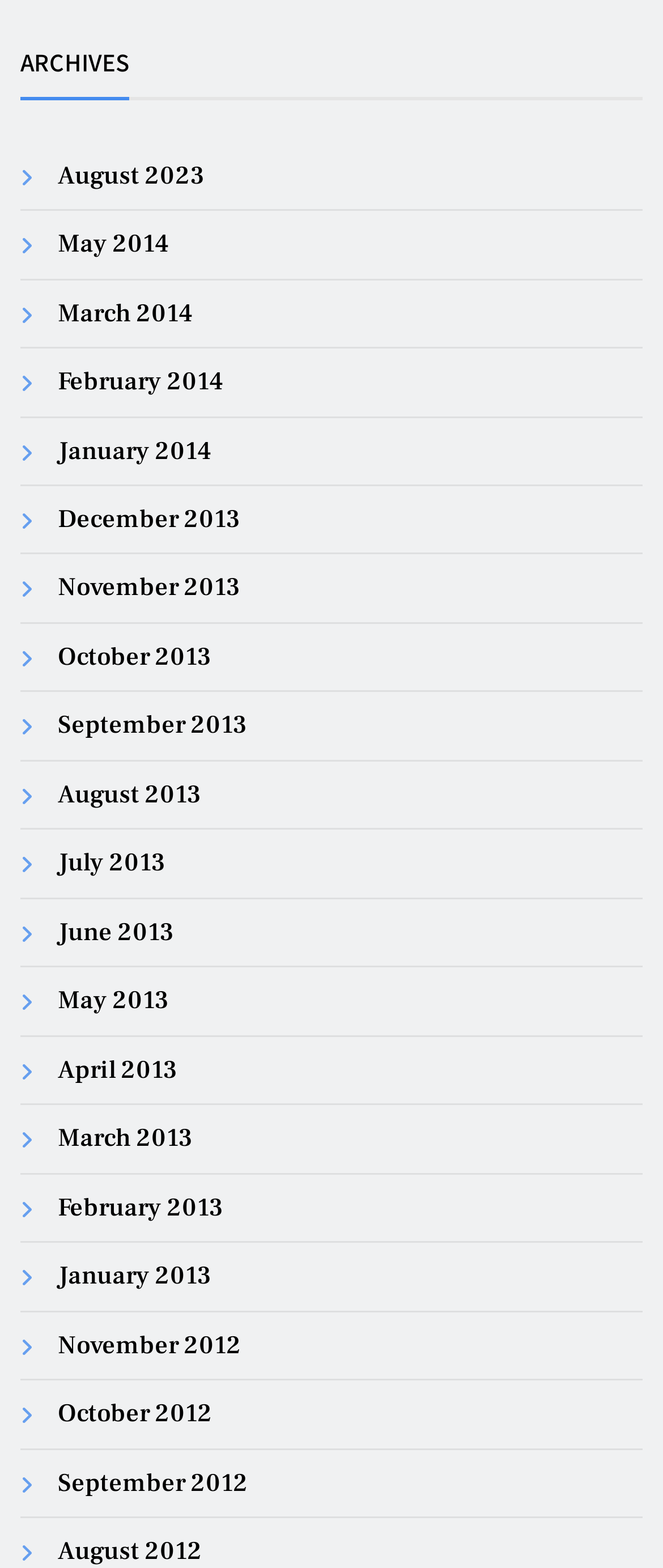Analyze the image and deliver a detailed answer to the question: Are there any archives in 2014?

The webpage has a list of archives, and I found 'May 2014', 'March 2014', and 'February 2014' which are all in 2014, so the answer is yes.